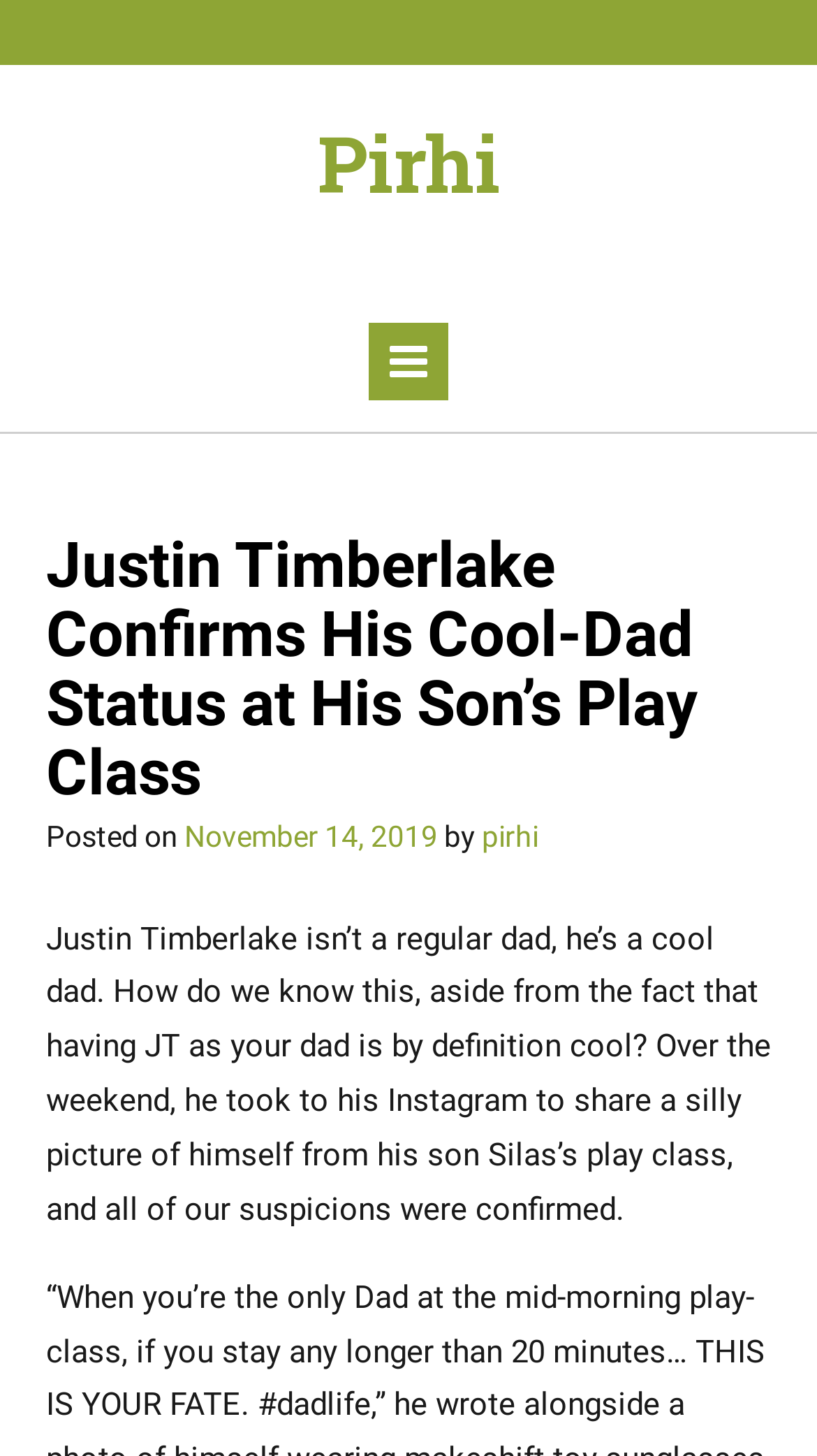With reference to the image, please provide a detailed answer to the following question: When was the article posted?

The posting date of the article can be found by looking at the text 'Posted on' followed by a link 'November 14, 2019', which indicates that the article was posted on November 14, 2019.